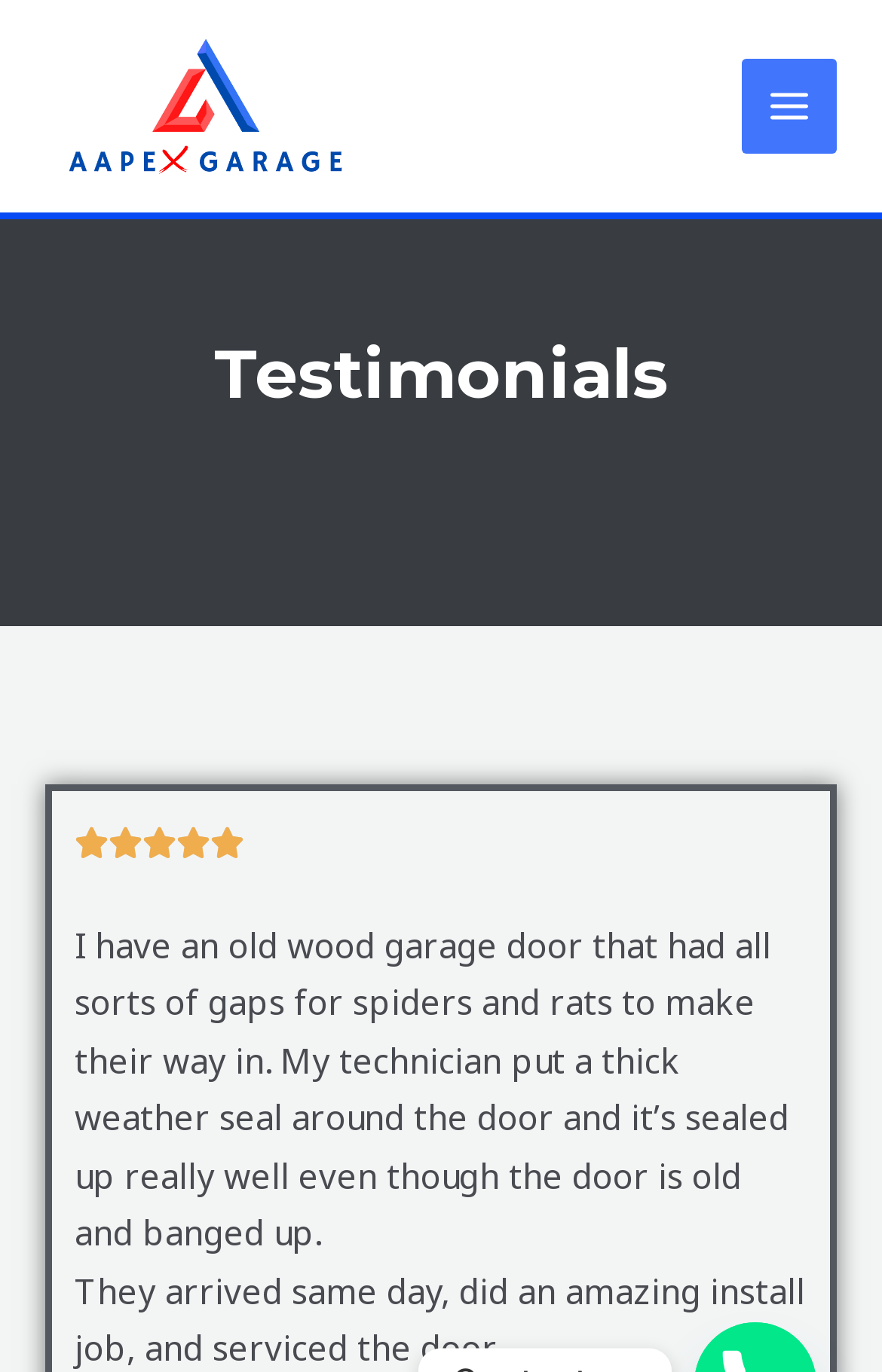What was the issue with the customer's garage door?
Kindly answer the question with as much detail as you can.

I found this information by reading the customer testimonial text which states 'I have an old wood garage door that had all sorts of gaps for spiders and rats to make their way in.'